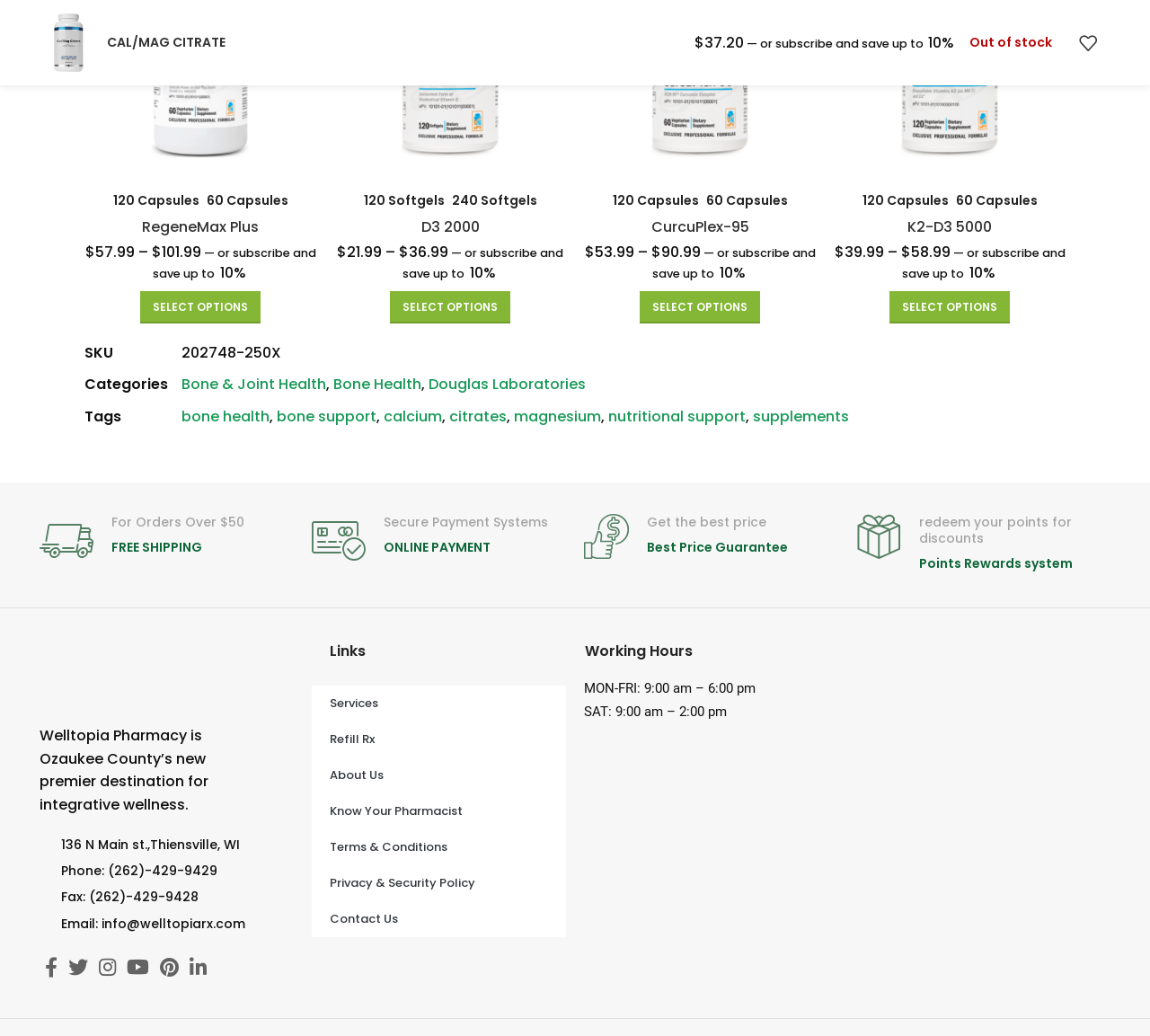What is the category of K2-D3 5000?
Examine the image and give a concise answer in one word or a short phrase.

Bone & Joint Health, Bone Health